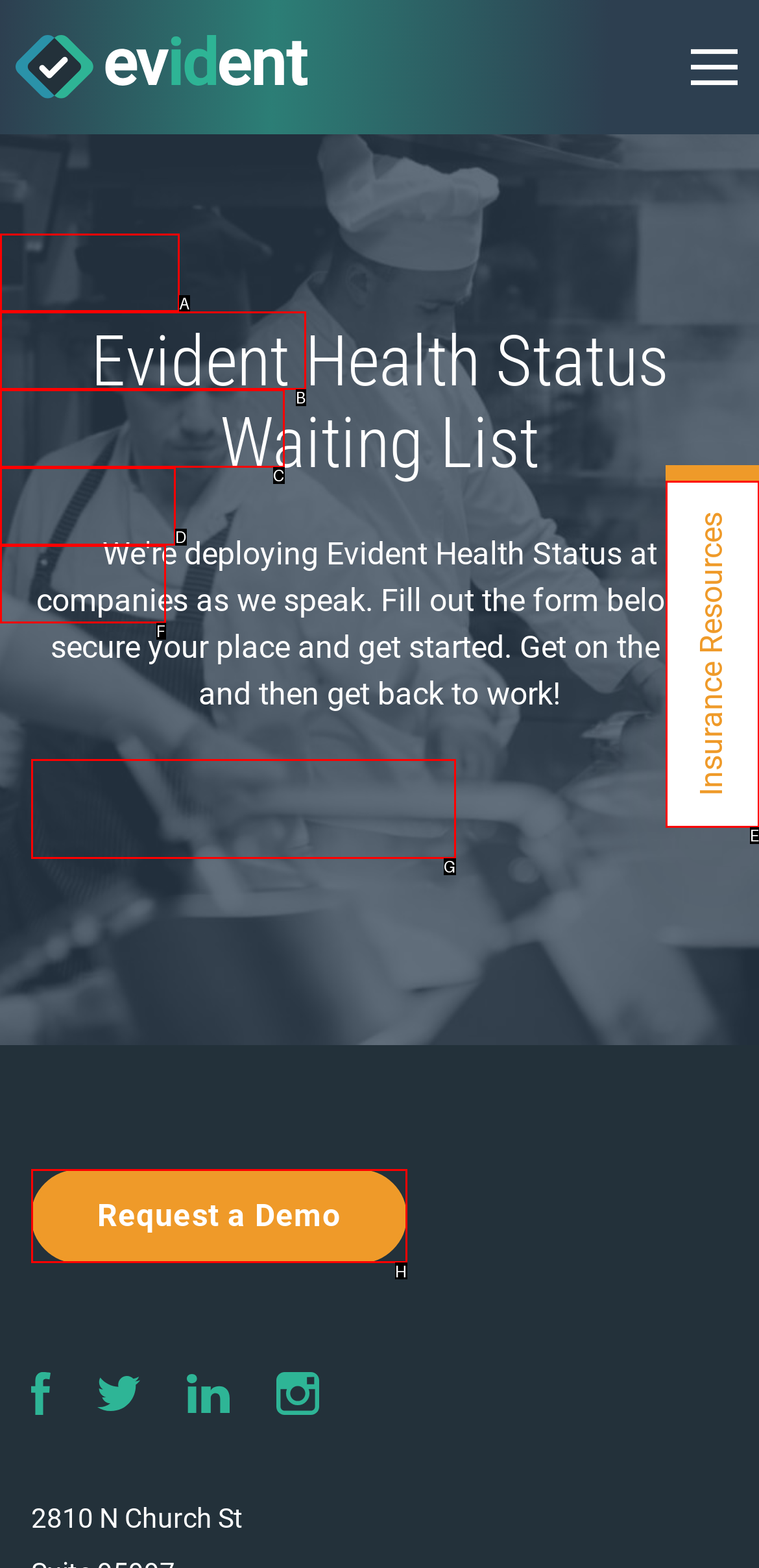Based on the description: Request a Demo, select the HTML element that fits best. Provide the letter of the matching option.

H